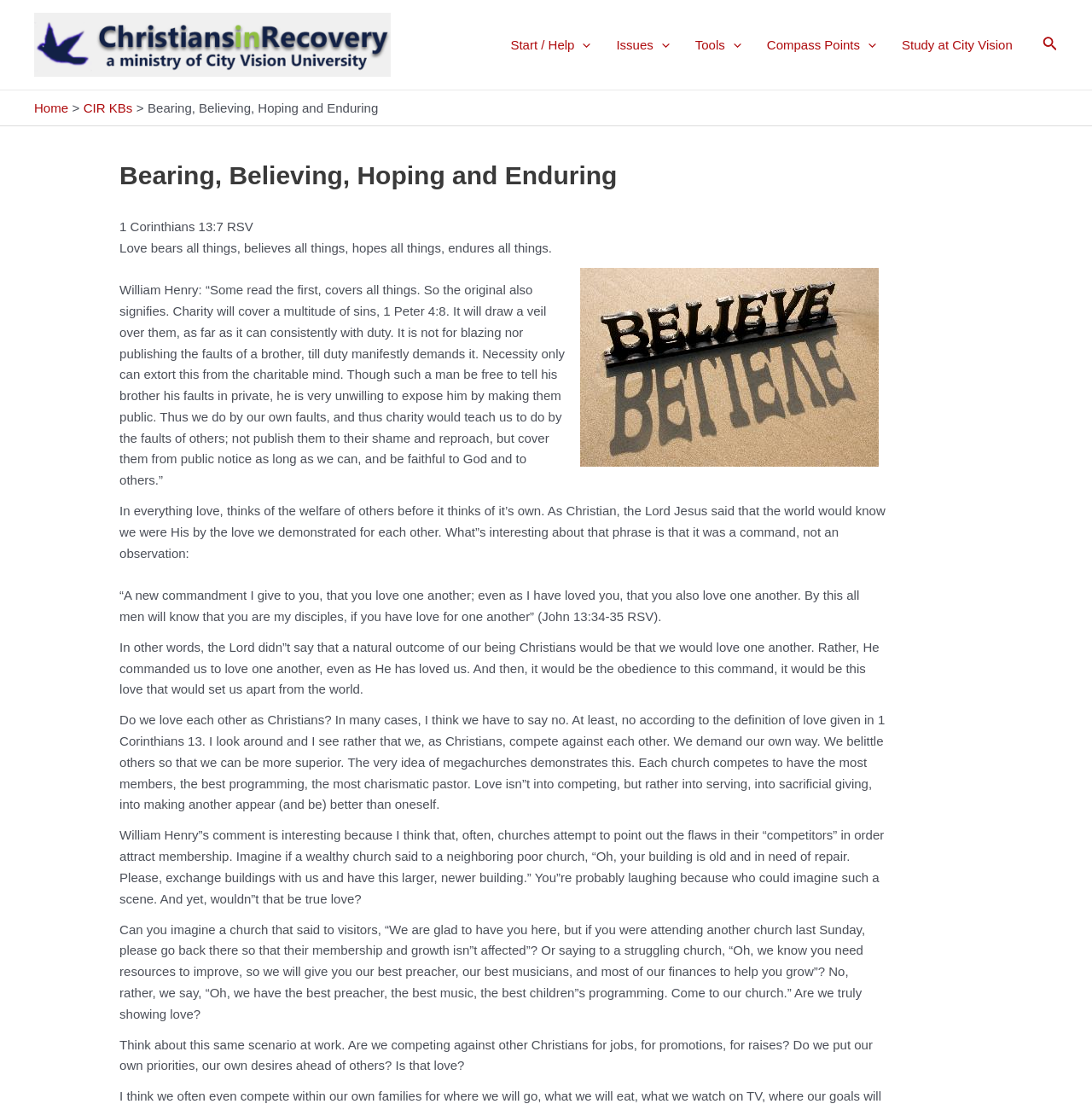What is the name of the logo in the top left corner?
Refer to the image and respond with a one-word or short-phrase answer.

Christians in Recovery logo